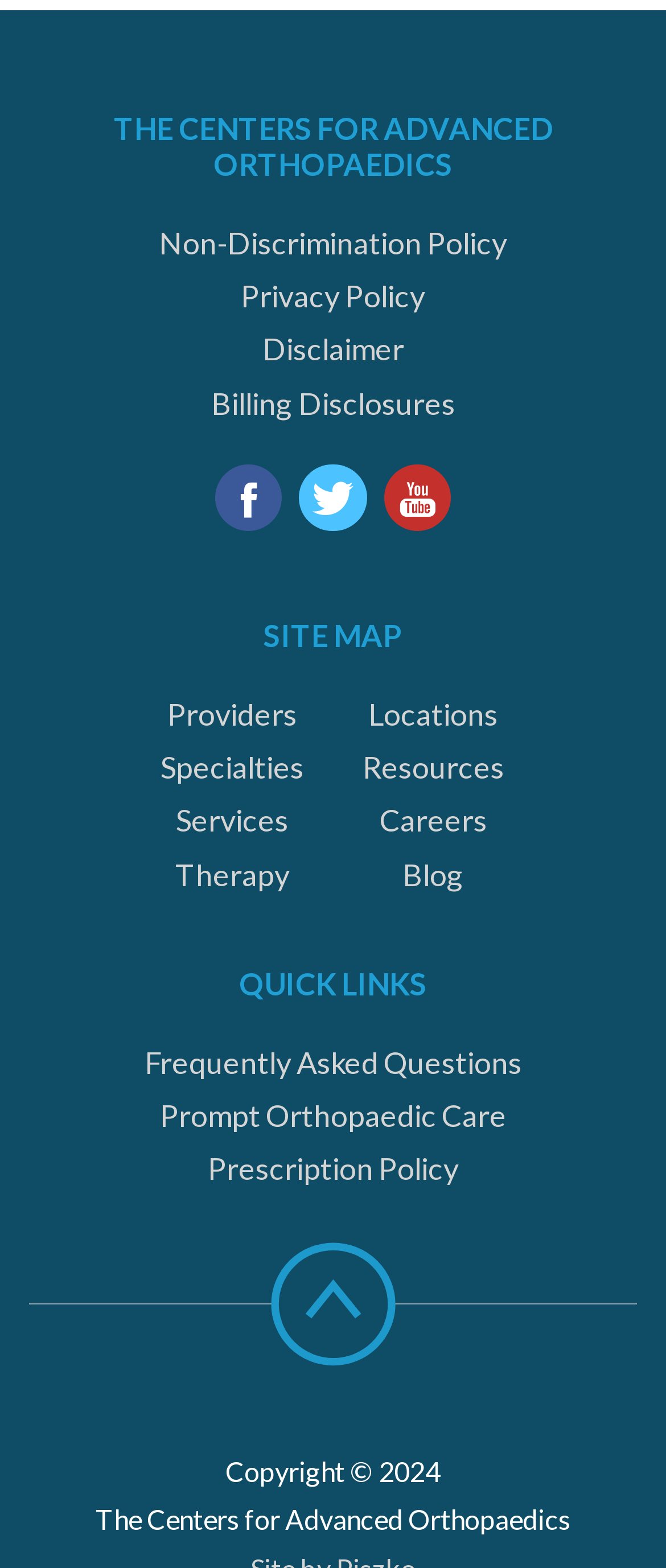How many social media links are available?
Based on the image, give a one-word or short phrase answer.

3